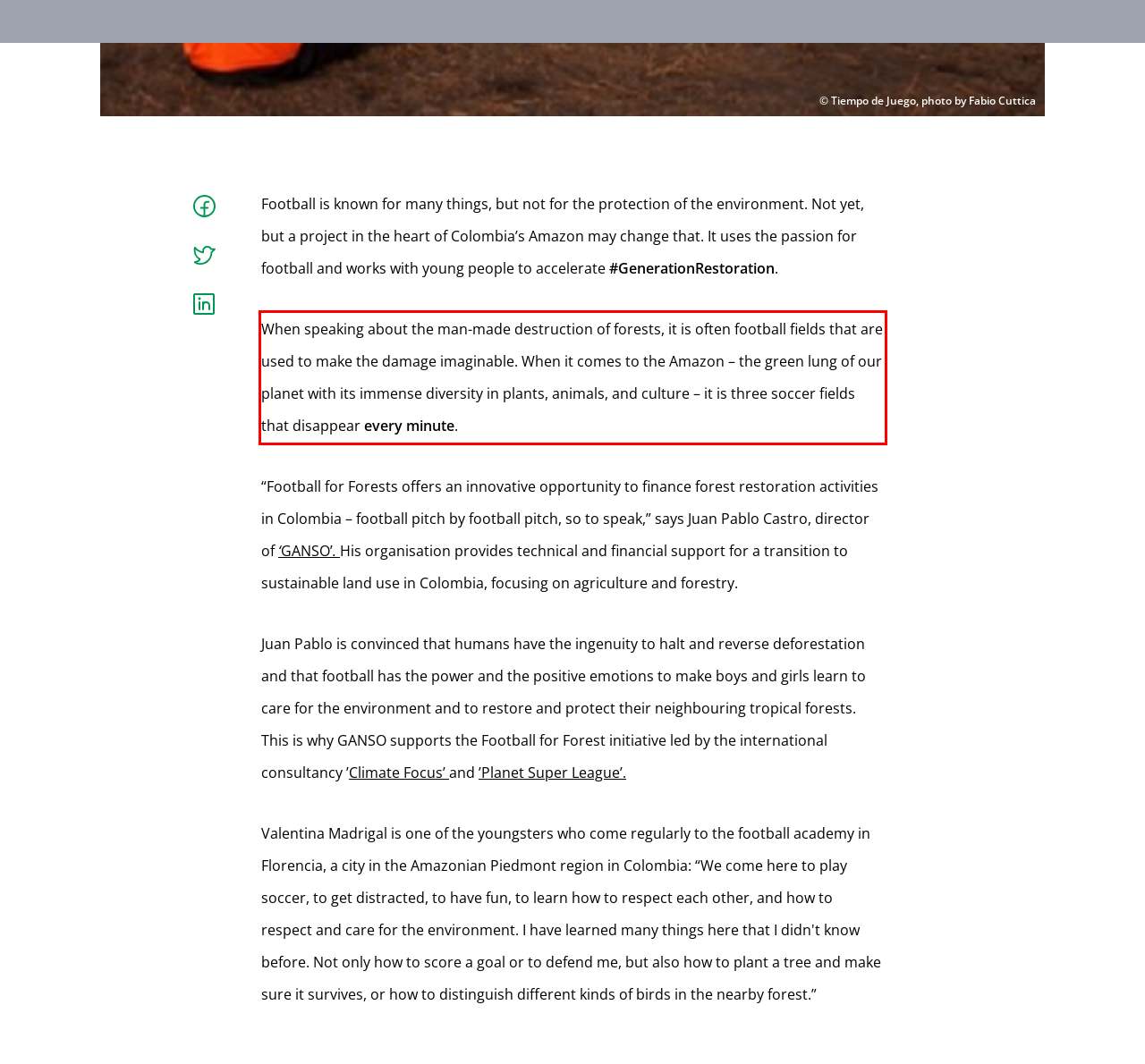You are presented with a screenshot containing a red rectangle. Extract the text found inside this red bounding box.

When speaking about the man-made destruction of forests, it is often football fields that are used to make the damage imaginable. When it comes to the Amazon – the green lung of our planet with its immense diversity in plants, animals, and culture – it is three soccer fields that disappear every minute.